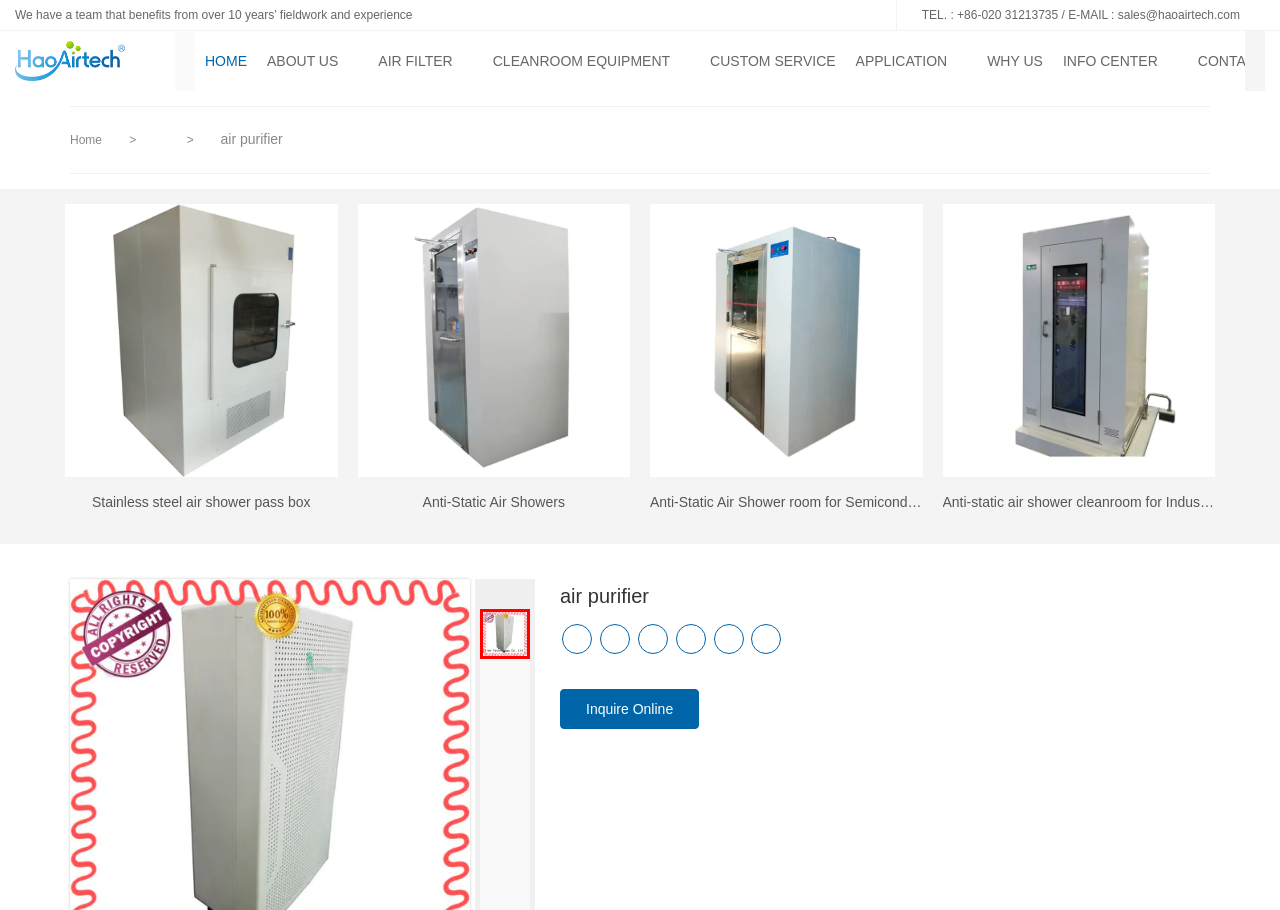What industry does the company cater to?
Please utilize the information in the image to give a detailed response to the question.

The company appears to cater to the semiconductor and industry sectors, as evident from the product descriptions and images on the webpage, such as 'Anti-Static Air Shower room for Semiconductor factory' and 'Anti-static air shower cleanroom for Industry'.